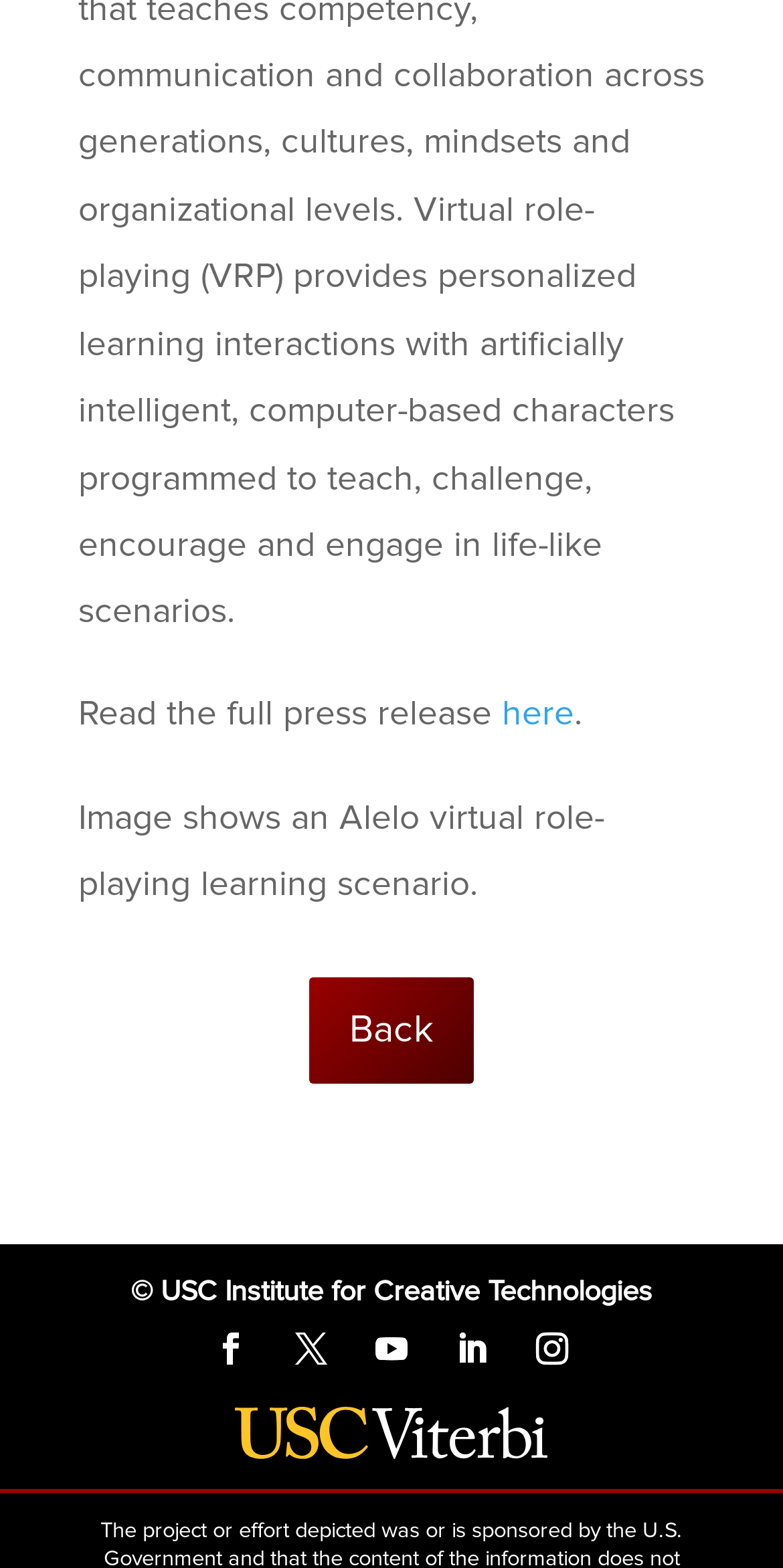Can you give a comprehensive explanation to the question given the content of the image?
What is the topic of the image?

The image on the webpage is described as 'Image shows an Alelo virtual role-playing learning scenario.' which indicates that the topic of the image is related to Alelo virtual role-playing learning scenario.